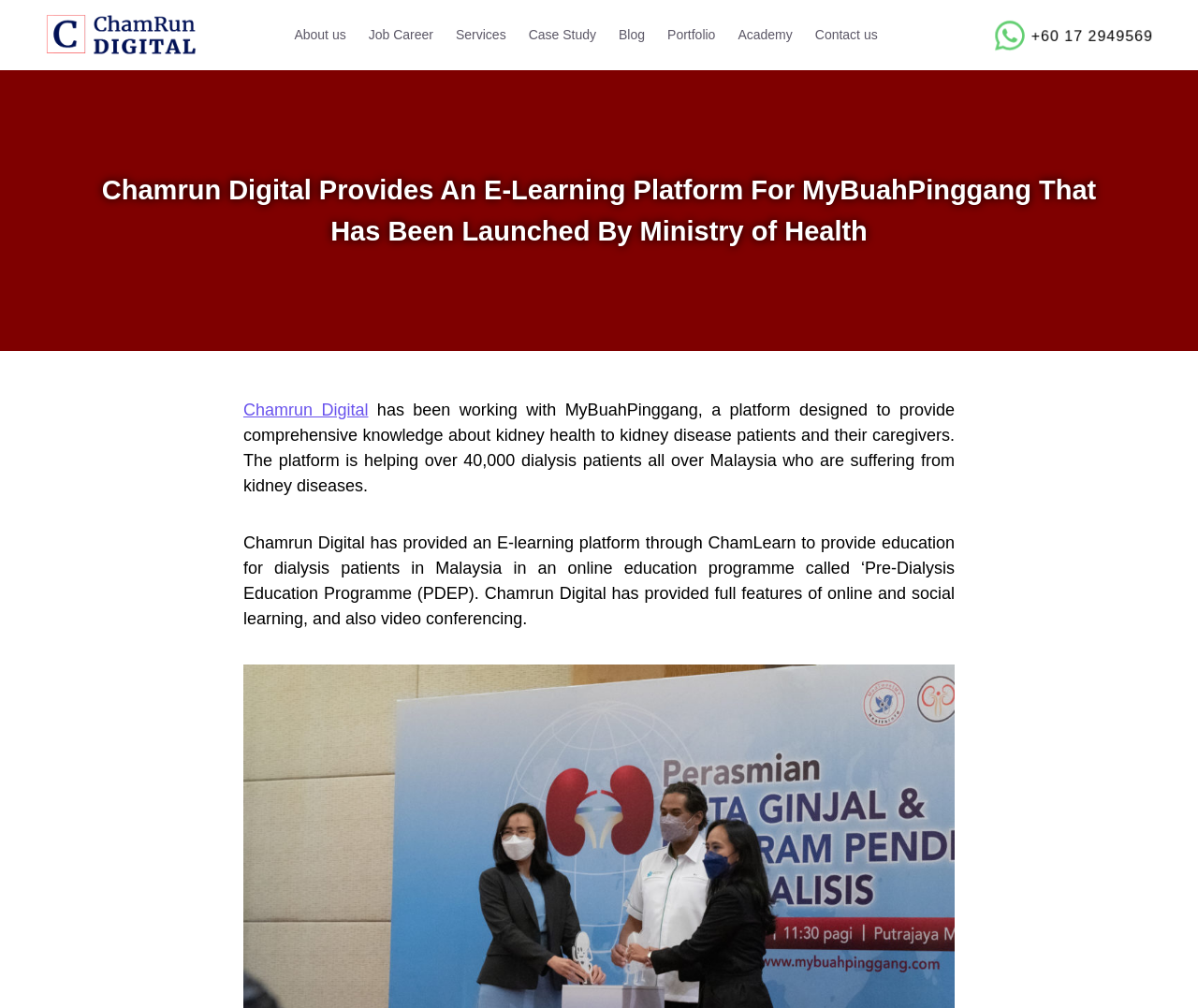Determine the bounding box coordinates for the clickable element required to fulfill the instruction: "view the portfolio". Provide the coordinates as four float numbers between 0 and 1, i.e., [left, top, right, bottom].

[0.548, 0.0, 0.607, 0.07]